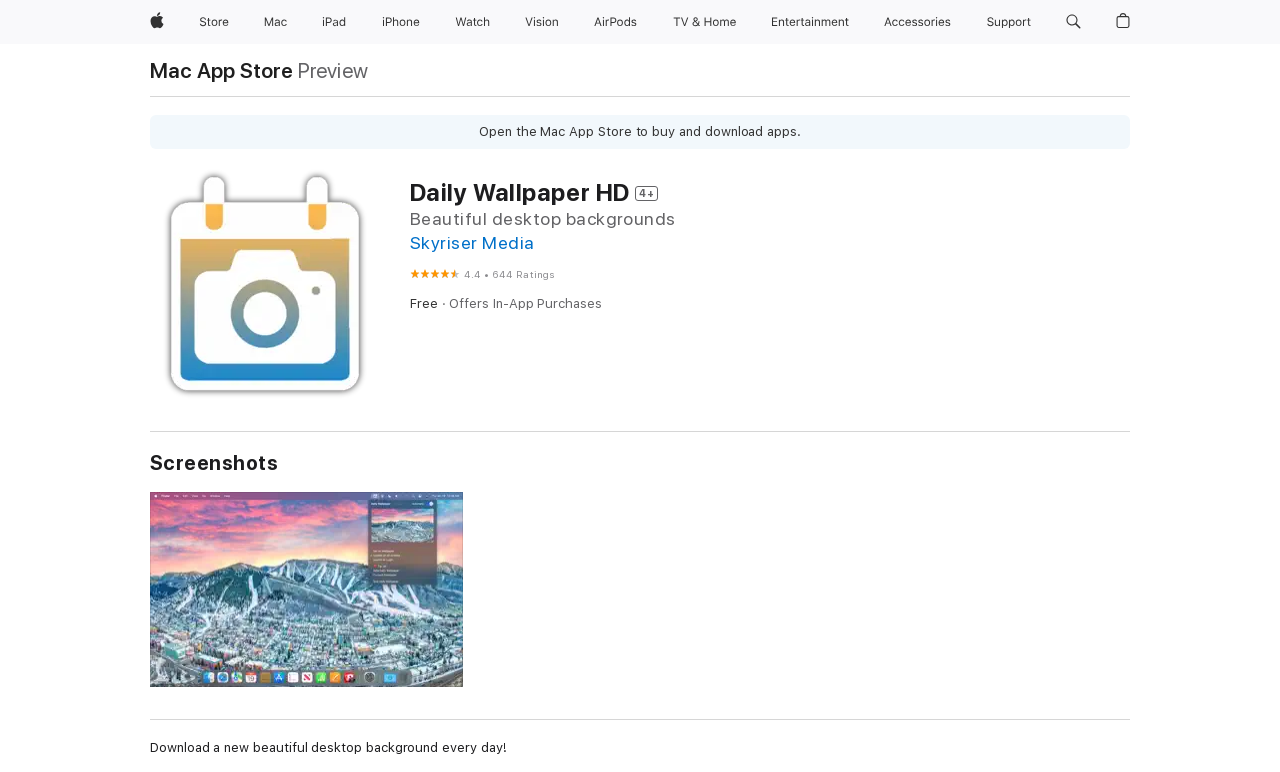What is the price of the app?
Answer the question with a detailed explanation, including all necessary information.

The price of the app can be found in the text 'Free' which is located near the top of the webpage, indicating that the app is free to download.